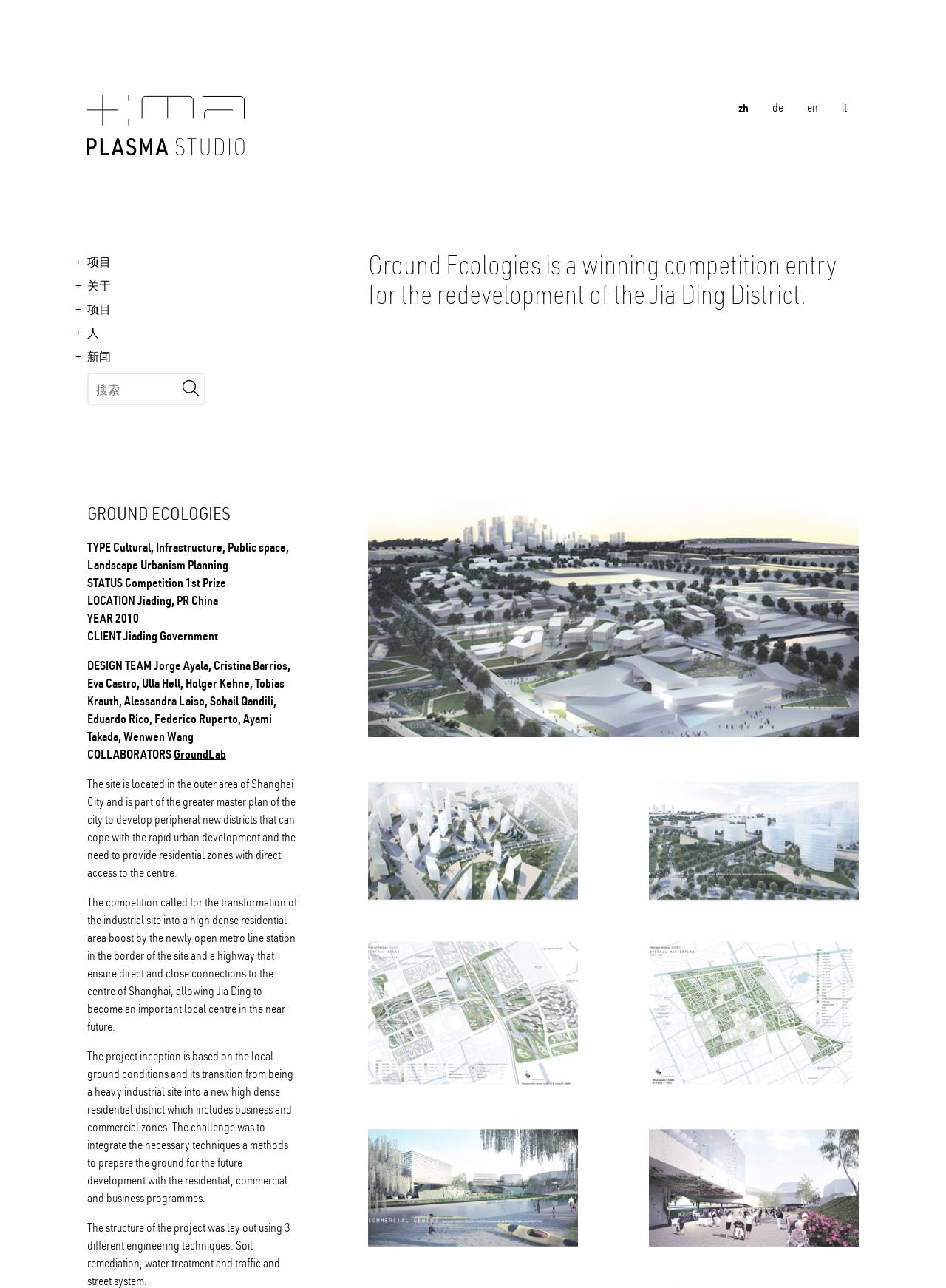Describe all significant elements and features of the webpage.

The webpage is about PLASMA STUDIO, with a focus on a specific project called "Ground Ecologies". At the top, there are several language options, including zh, de, en, and it, aligned horizontally. Below these options, there are five links: "+ 项目", "+ 关于", "+ 项目", "+ 人", and "+ 新闻", arranged vertically.

On the left side, there is a search bar with a button next to it. Below the search bar, there is a heading "GROUND ECOLOGIES" followed by several paragraphs of text describing the project, including its type, status, location, year, client, design team, and collaborators.

The project description is divided into three sections, each describing a different aspect of the project. The first section explains the project's context, including its location and the city's master plan. The second section describes the competition's requirements and the project's goals. The third section discusses the project's inception and the challenges of transforming an industrial site into a residential area.

On the right side, there are several links, arranged in three rows, with two links in each row. These links appear to be related to the project, but their exact purpose is unclear.